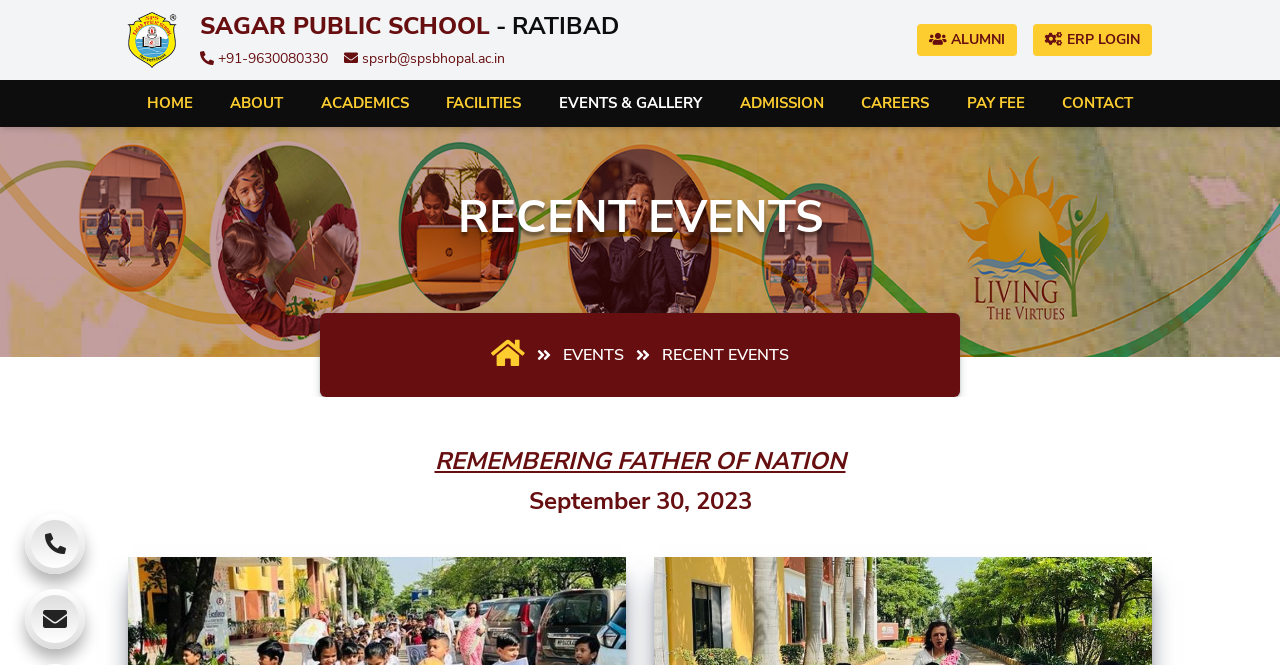From the image, can you give a detailed response to the question below:
What is the contact number of the school?

I found this answer by looking at the link element ' +91-9630080330' which is likely to be the contact number of the school.